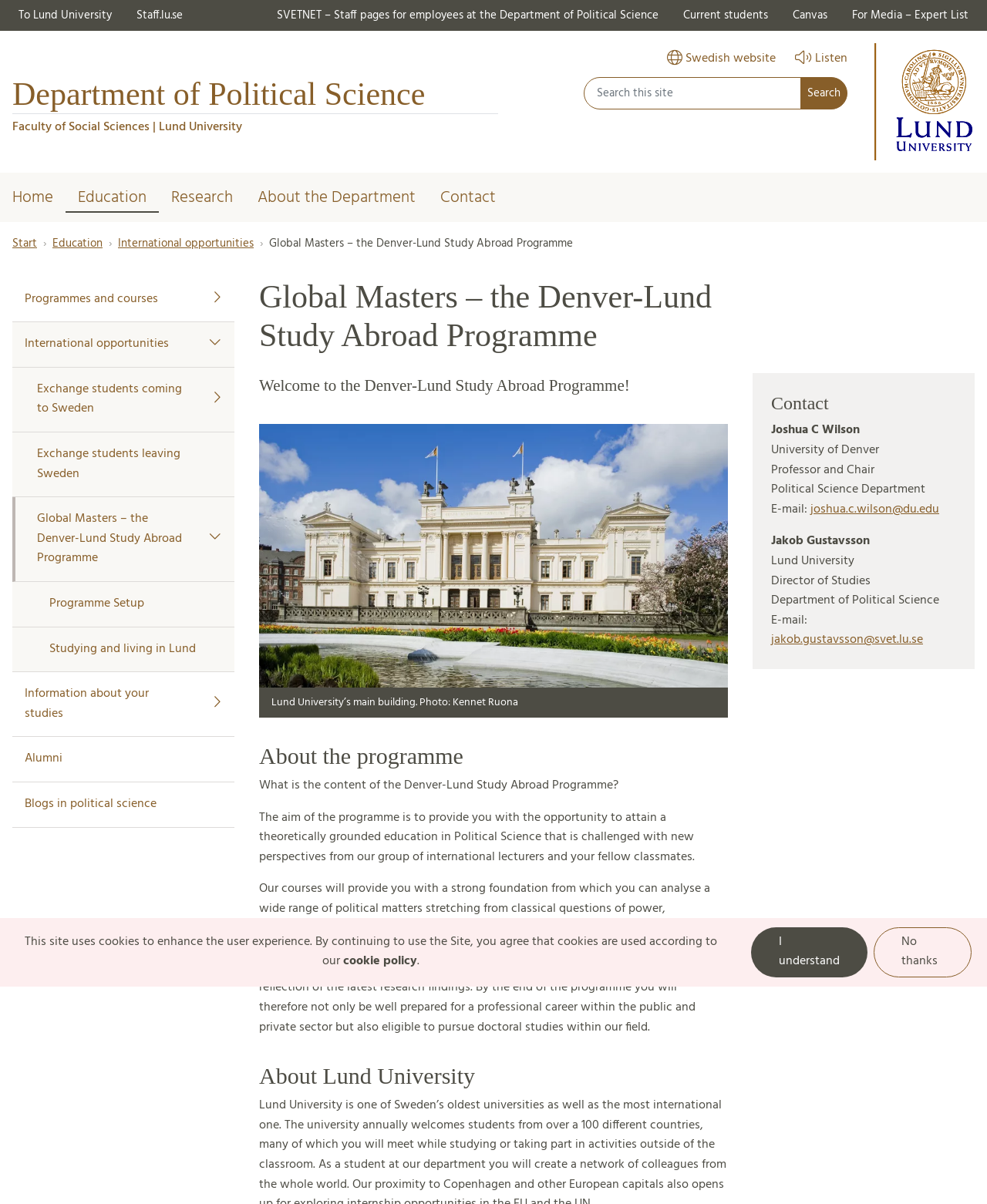Analyze the image and give a detailed response to the question:
Who is the Professor and Chair of the Political Science Department at the University of Denver?

I found the answer by looking at the contact information section of the webpage, where it lists Joshua C Wilson as the Professor and Chair of the Political Science Department at the University of Denver.